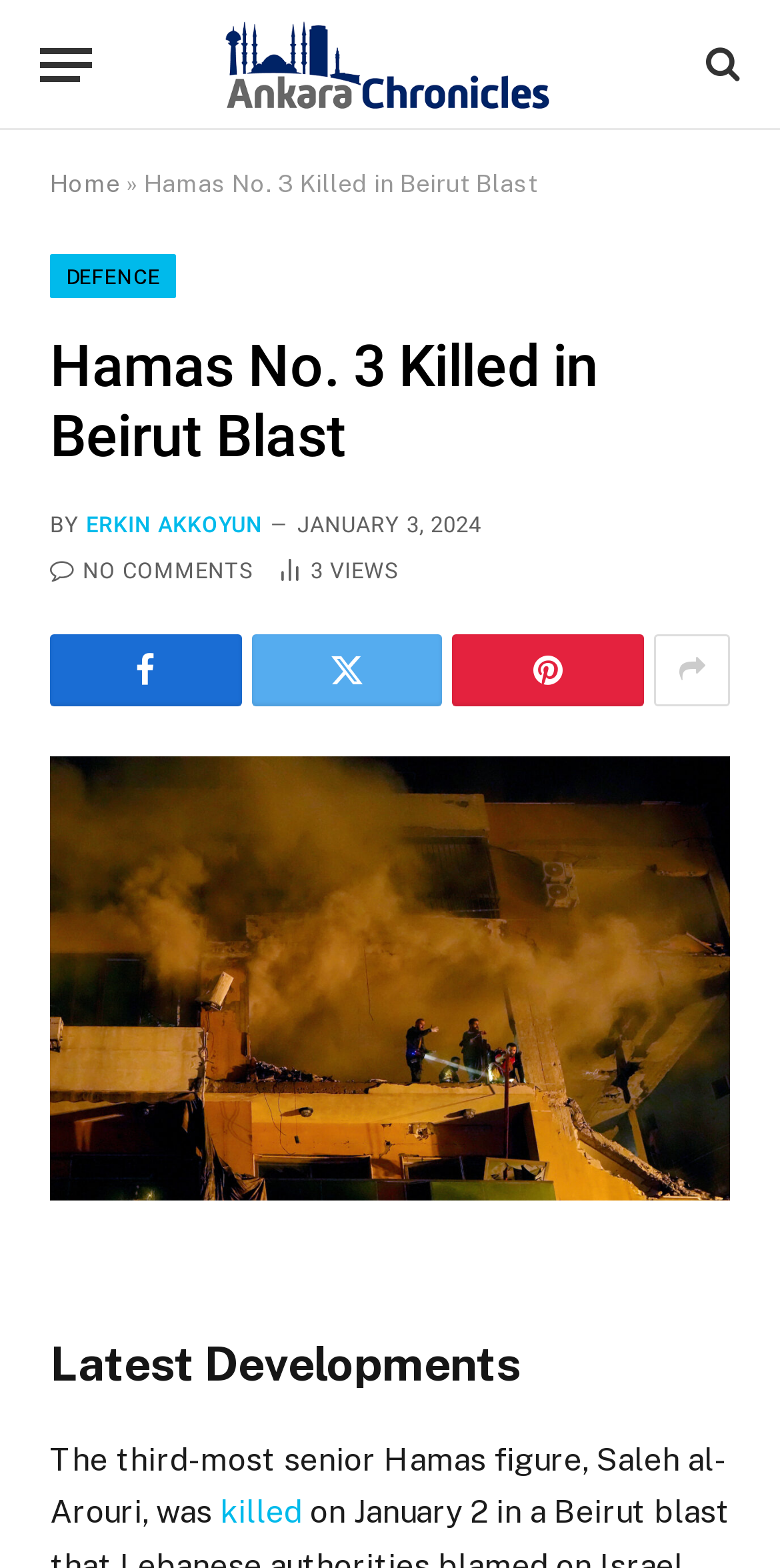What is the date of the article? Examine the screenshot and reply using just one word or a brief phrase.

January 3, 2024